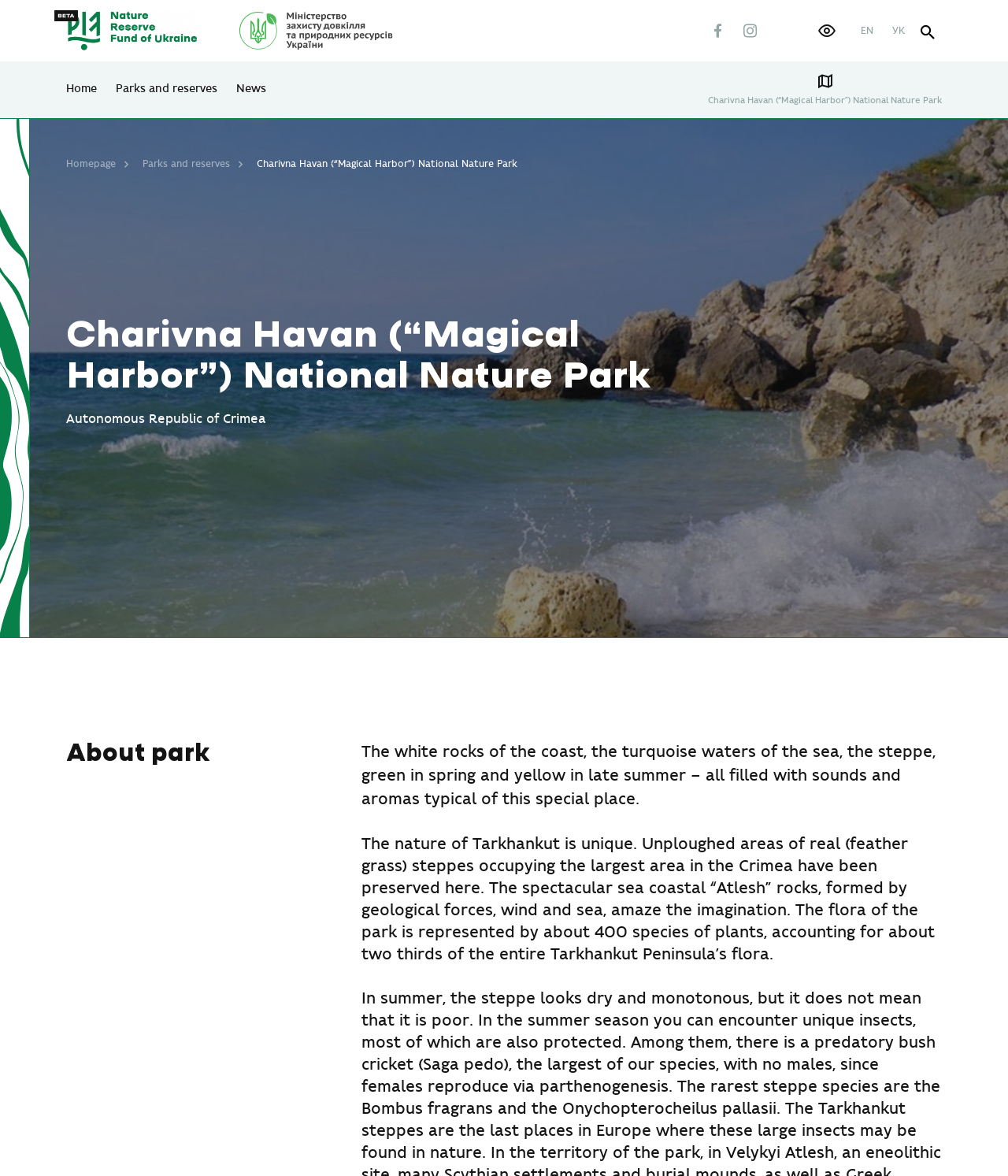Please determine the bounding box coordinates for the element that should be clicked to follow these instructions: "Switch to Ukrainian language".

[0.88, 0.016, 0.903, 0.036]